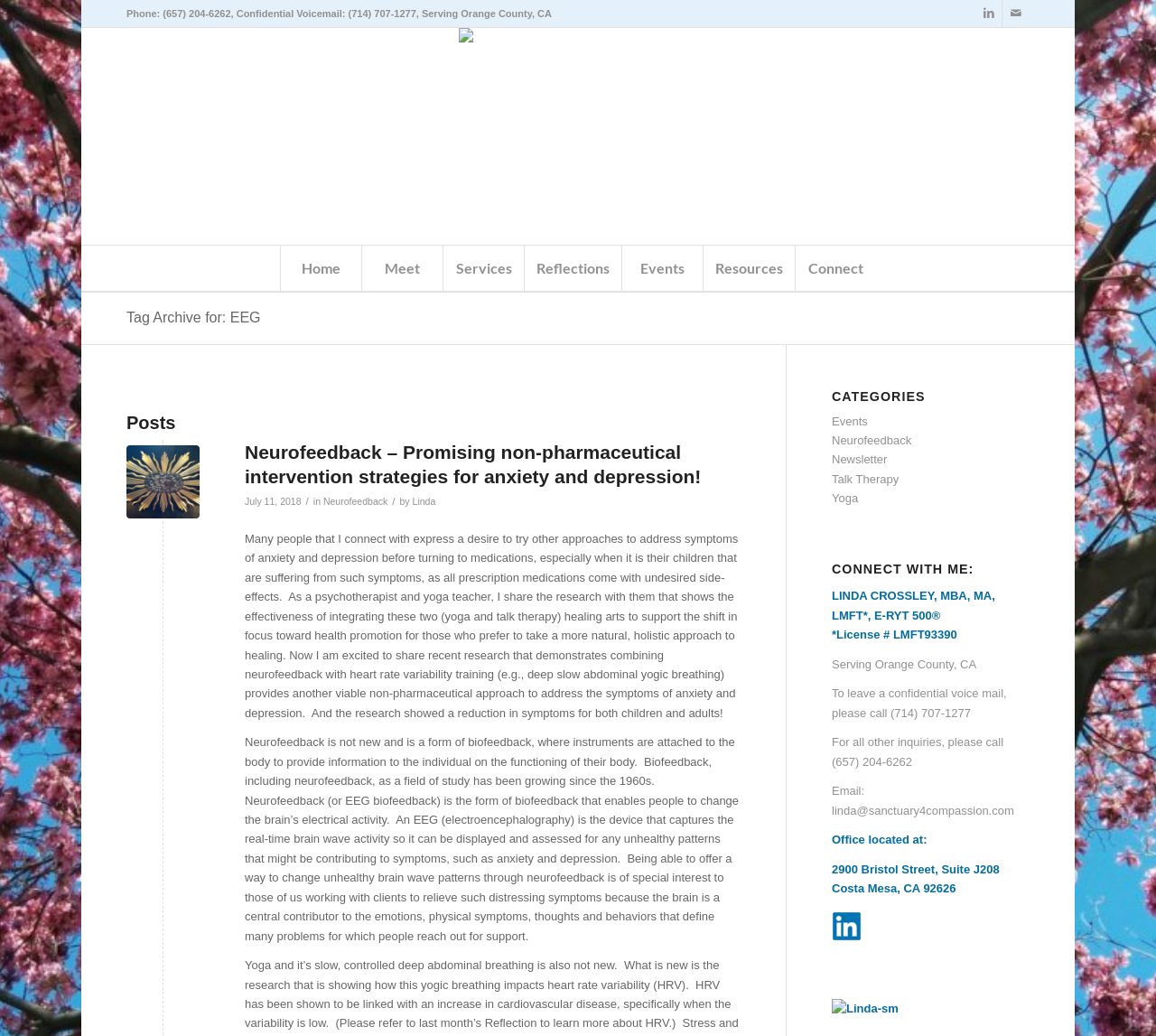Determine the bounding box coordinates of the region to click in order to accomplish the following instruction: "Read the Neurofeedback article". Provide the coordinates as four float numbers between 0 and 1, specifically [left, top, right, bottom].

[0.212, 0.424, 0.641, 0.473]